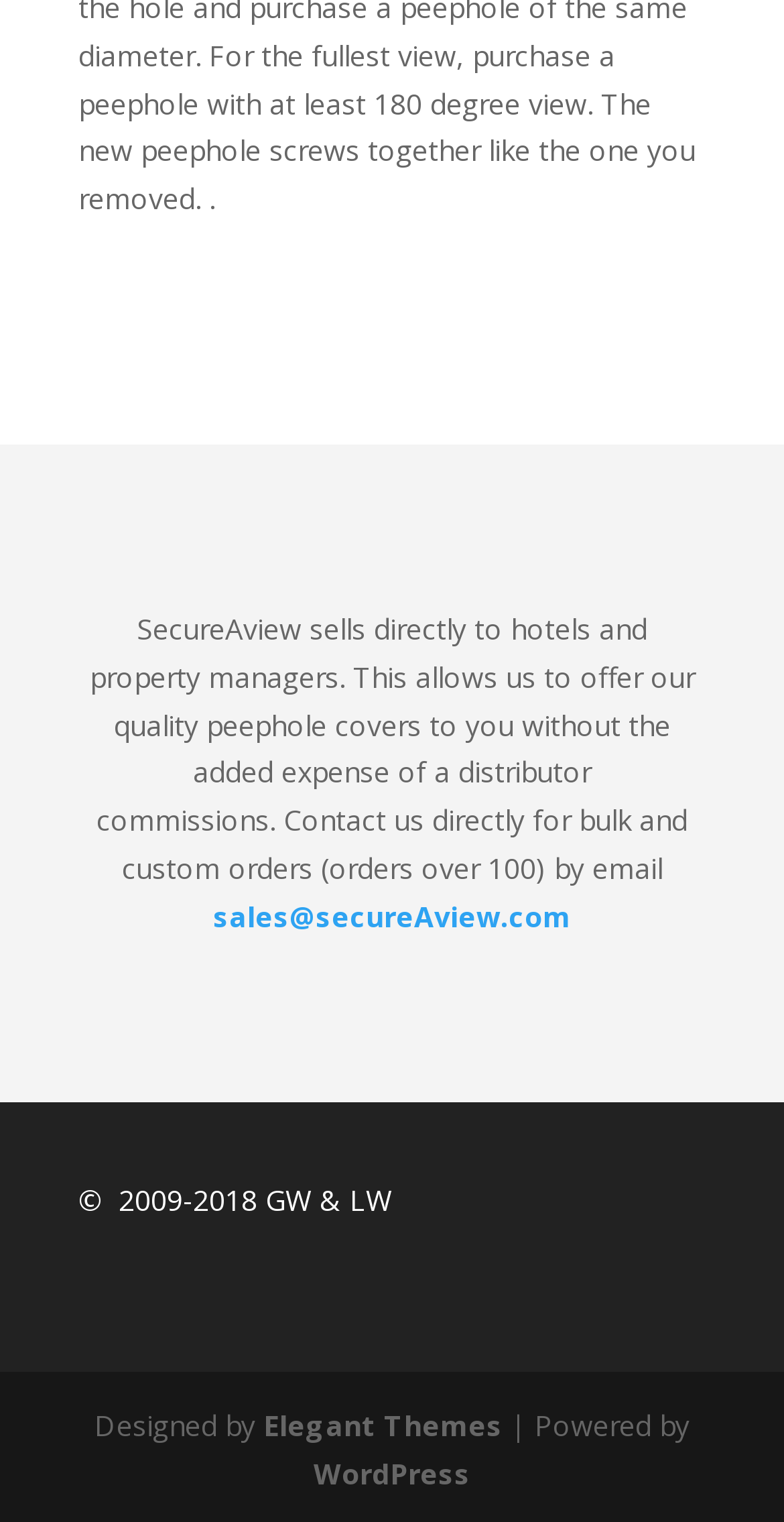Answer the question with a single word or phrase: 
What is the name of the company that designed the website?

Elegant Themes